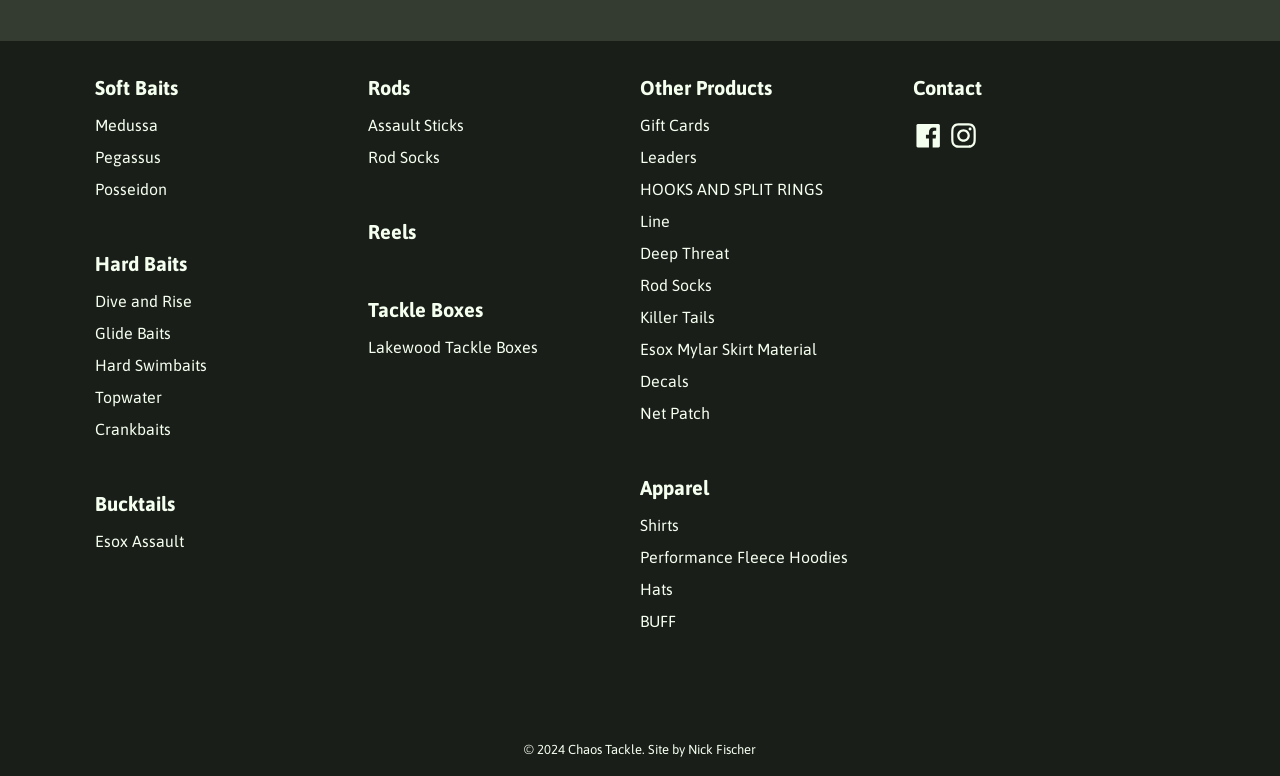Using the webpage screenshot and the element description alt="CAVAZAQUE", determine the bounding box coordinates. Specify the coordinates in the format (top-left x, top-left y, bottom-right x, bottom-right y) with values ranging from 0 to 1.

None